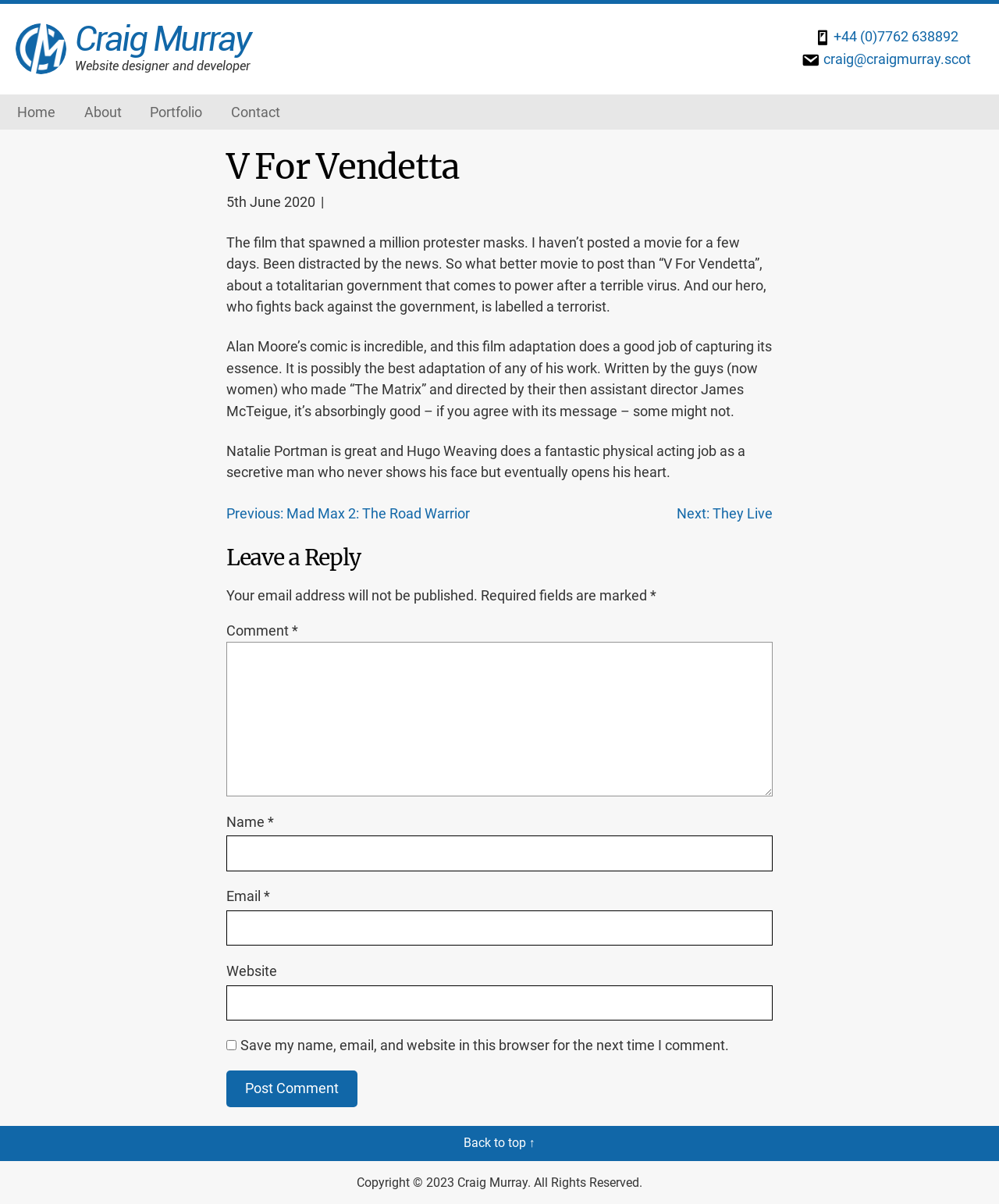Give a full account of the webpage's elements and their arrangement.

The webpage is about Craig Murray, a website designer and developer, and features a blog post about the movie "V For Vendetta". At the top left, there is a link to Craig Murray's website, accompanied by a small image of Craig Murray. Next to it, there is a heading with Craig Murray's name. Below the heading, there is a brief description of Craig Murray as a website designer and developer.

On the top right, there is a navigation menu with links to "Home", "About", "Portfolio", and "Contact". Below the navigation menu, there is a heading with the title "V For Vendetta", followed by a time stamp indicating that the post was published on 5th June 2020.

The main content of the webpage is a blog post about the movie "V For Vendetta". The post is divided into several paragraphs, discussing the movie's plot, its adaptation from Alan Moore's comic, and the performances of the actors. There are also links to previous and next movie reviews at the bottom of the post.

Below the blog post, there is a comment section where users can leave a reply. The section includes fields for users to enter their name, email, website, and comment. There is also a checkbox to save the user's information for future comments and a button to post the comment.

At the very bottom of the webpage, there is a content information section with a link to go back to the top of the page and a copyright notice indicating that the content is owned by Craig Murray.